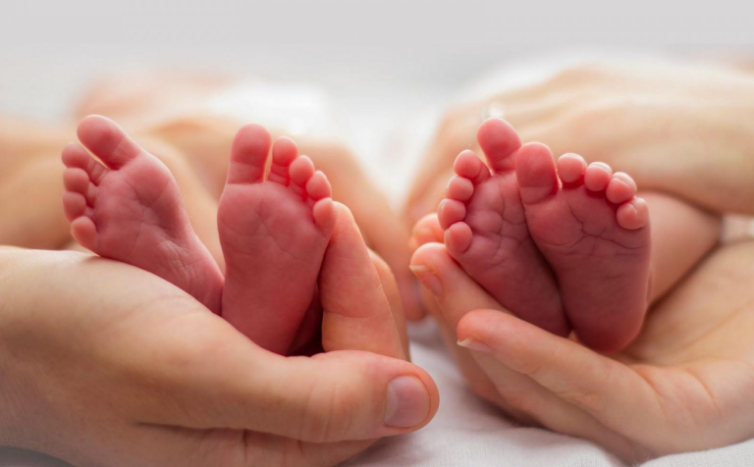Please provide a brief answer to the following inquiry using a single word or phrase:
What is the color of the baby feet?

Rosy hue